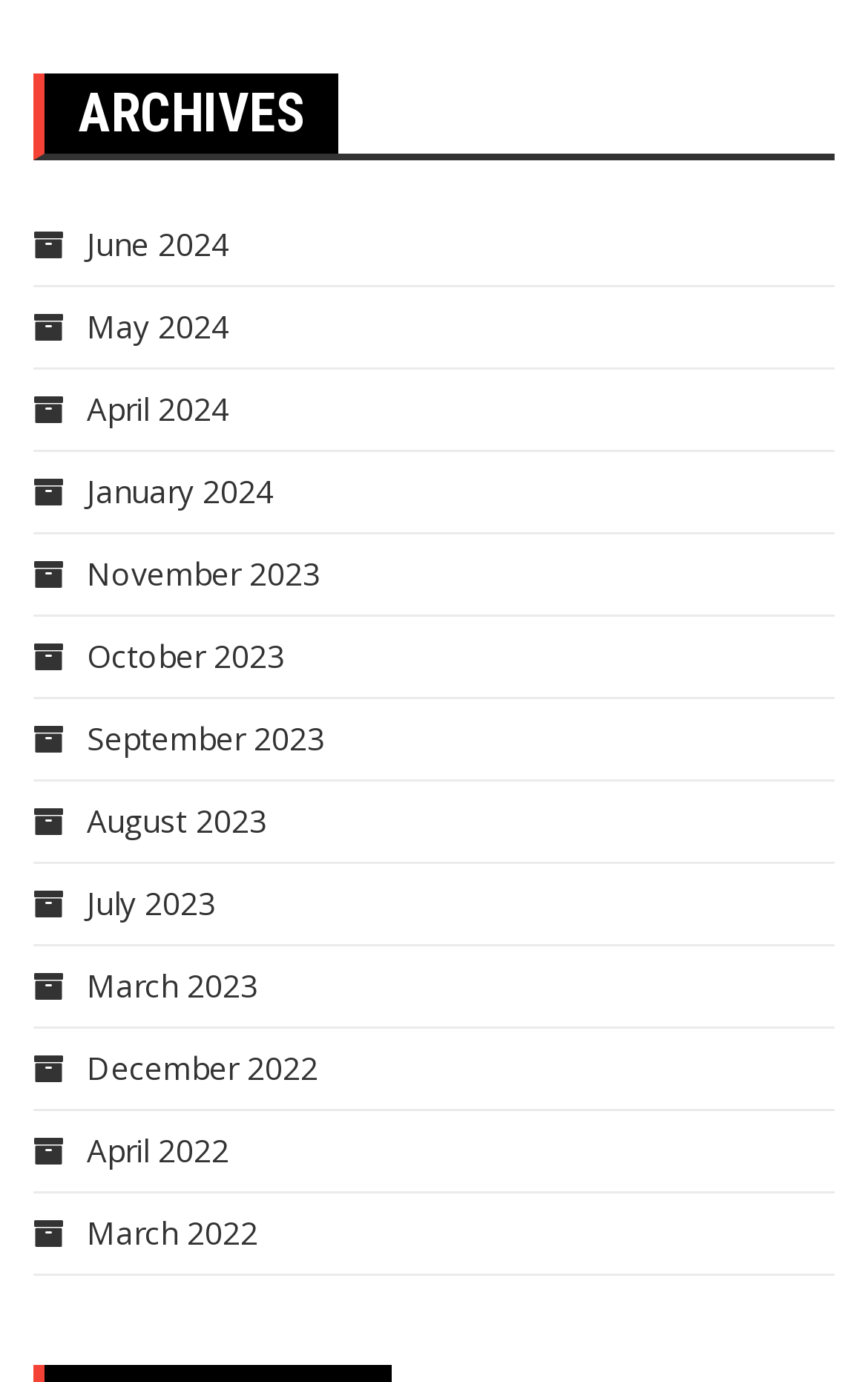Identify the bounding box coordinates of the clickable region required to complete the instruction: "View archives for November 2023". The coordinates should be given as four float numbers within the range of 0 and 1, i.e., [left, top, right, bottom].

[0.038, 0.4, 0.369, 0.43]